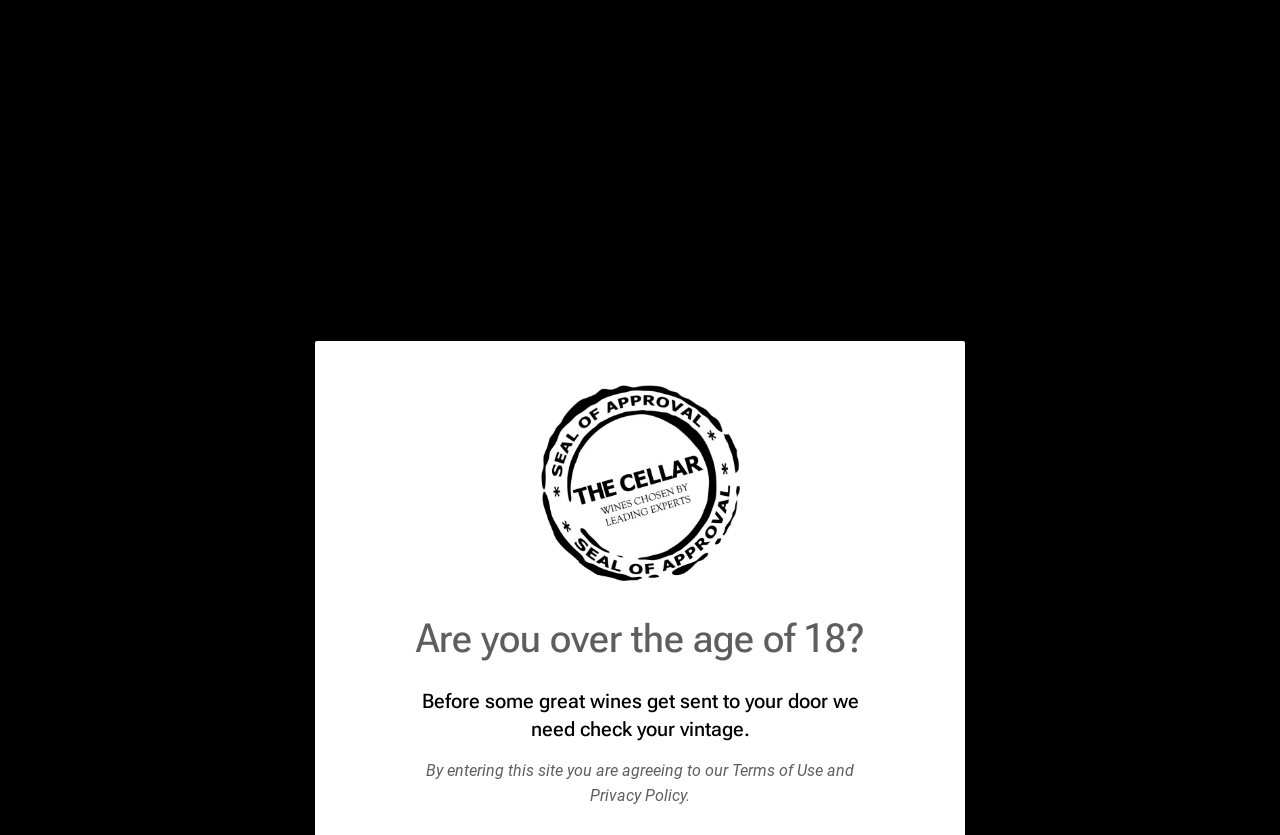What is the region where Clairette is most commonly blended with other white grapes?
Based on the image, answer the question with as much detail as possible.

I found the answer by reading the text 'It is most common to be blended with a range of other white grapes such as Grenache Blanc or Ugni Blanc in the region of Clairette de Languedoc.' which indicates that Languedoc is the region where Clairette is most commonly blended with other white grapes.